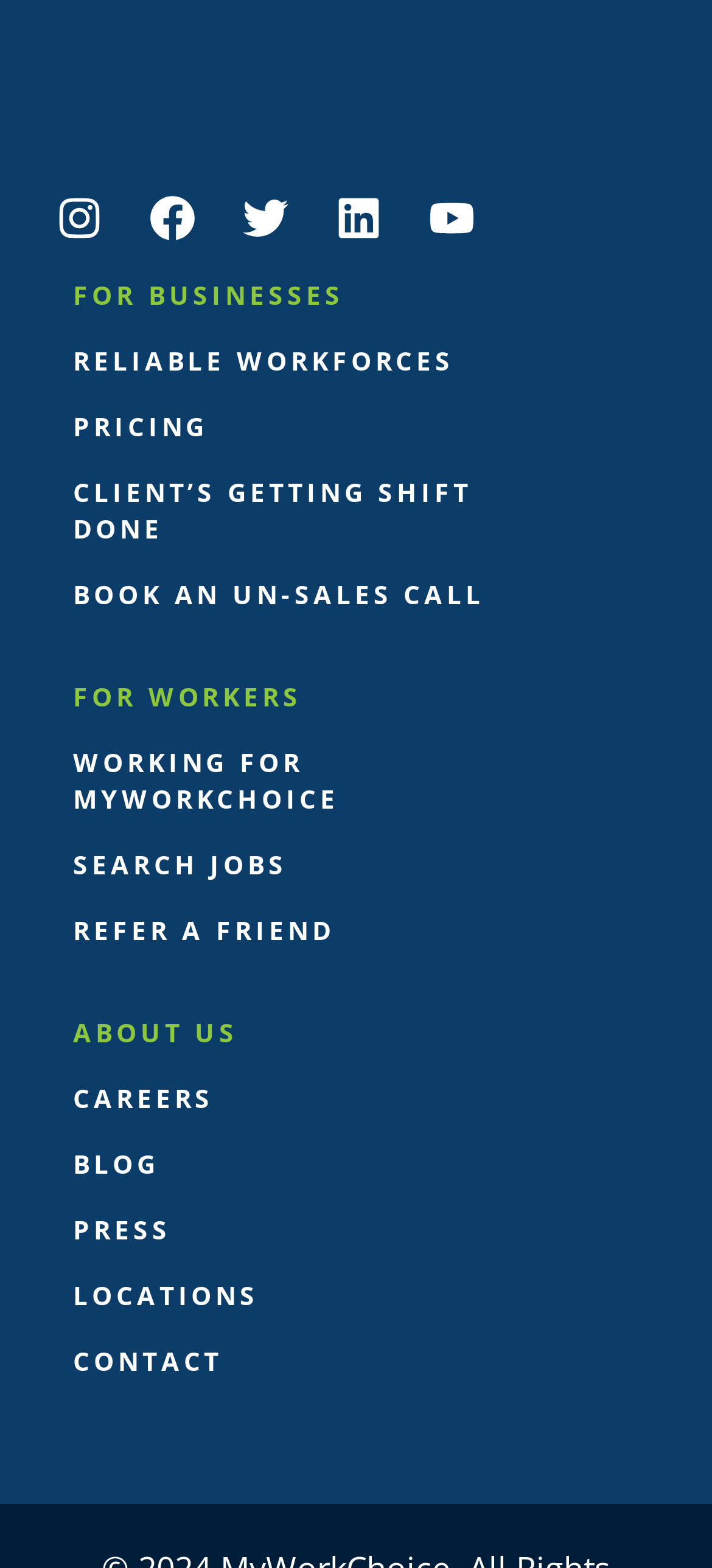What is the vertical position of the 'Youtube' link relative to the 'Linkedin' link? Look at the image and give a one-word or short phrase answer.

Below